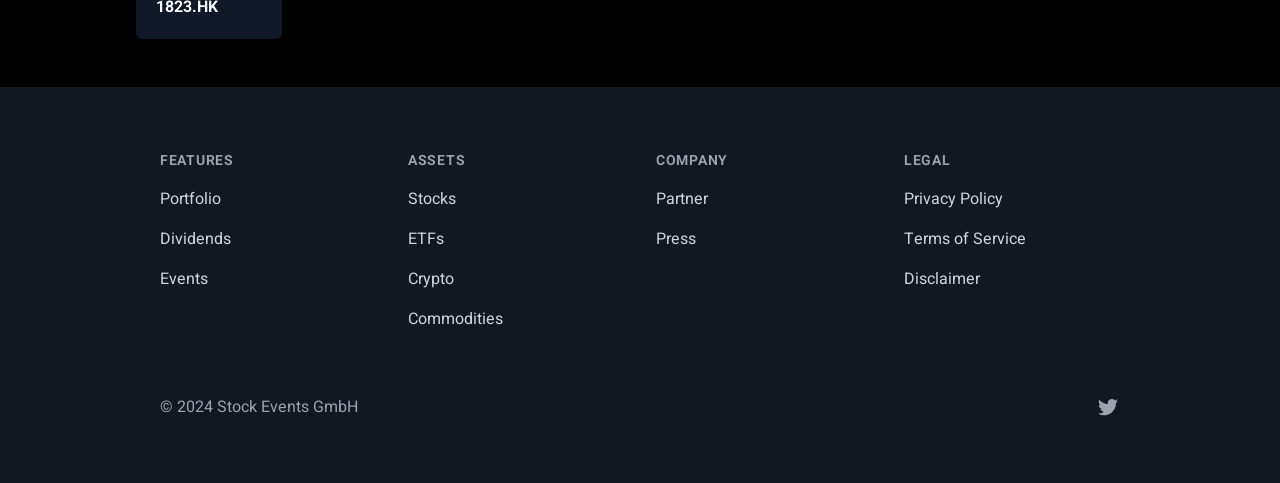What are the main categories on this webpage?
Offer a detailed and full explanation in response to the question.

By analyzing the webpage structure, I found that there are four main categories: FEATURES, ASSETS, COMPANY, and LEGAL, which are represented as headings on the webpage.